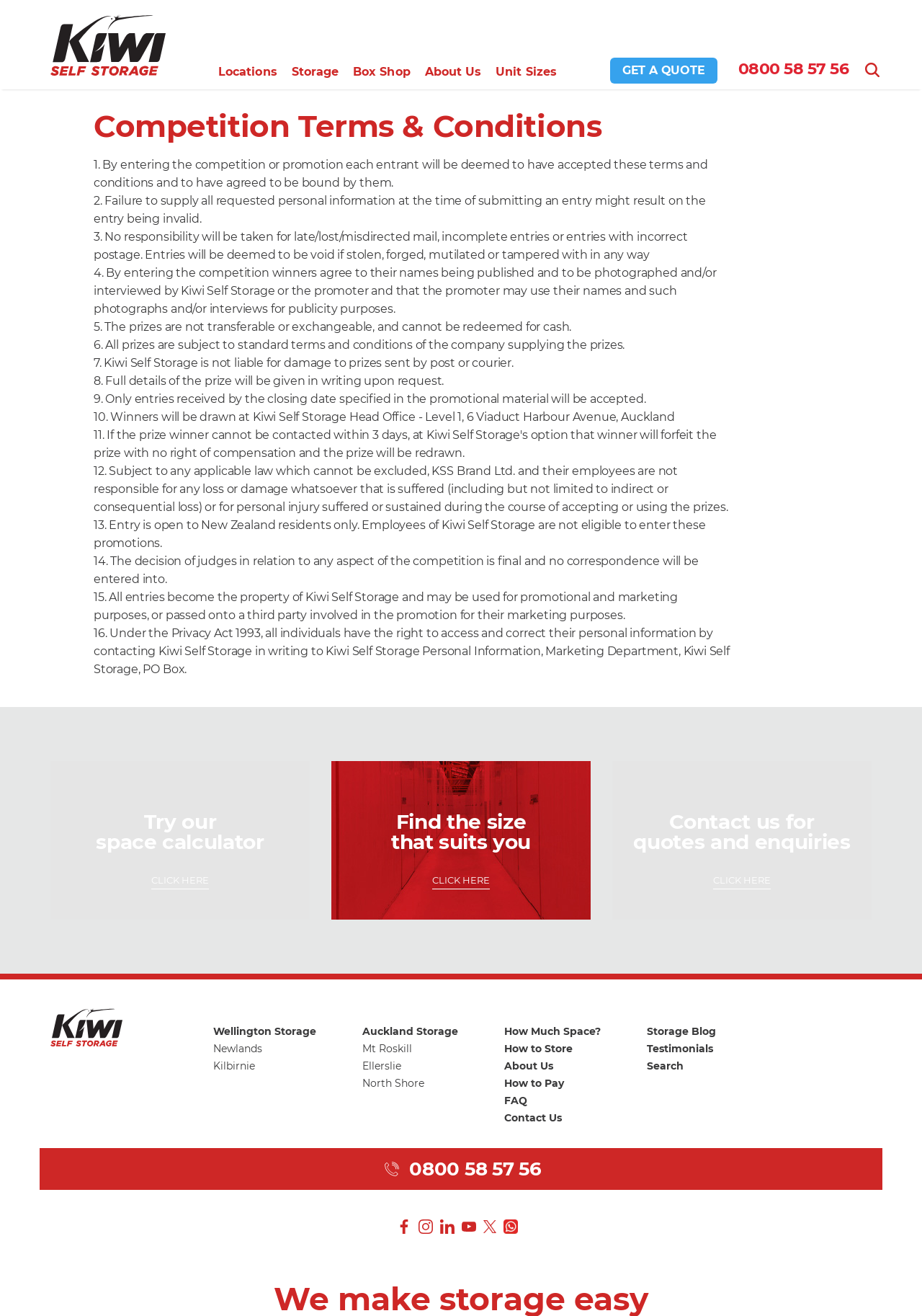Please determine the bounding box coordinates for the UI element described as: "title="DMCA.com Protection Status"".

None